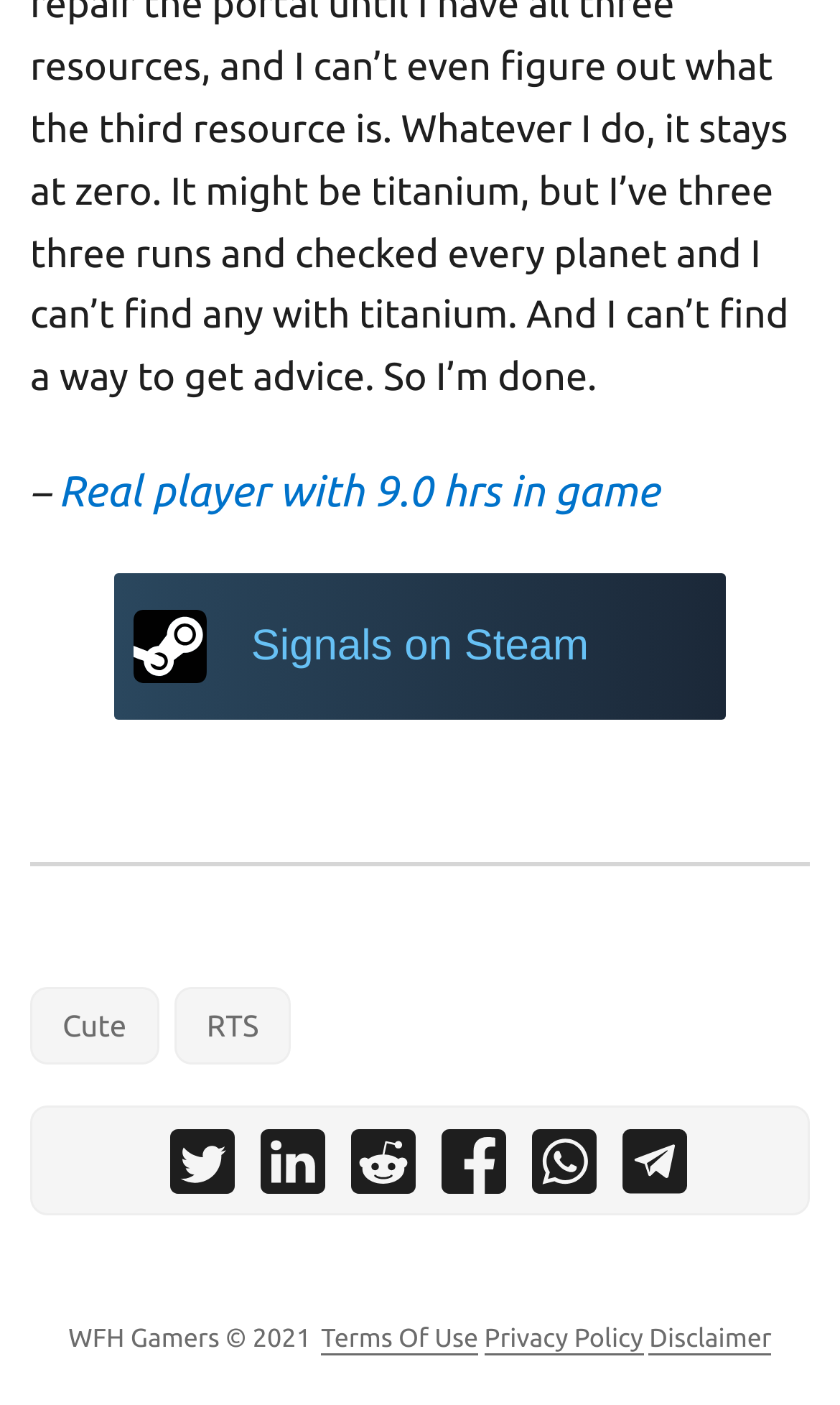Please find the bounding box coordinates of the element's region to be clicked to carry out this instruction: "Click on the link to view Signals on Steam".

[0.135, 0.408, 0.865, 0.512]